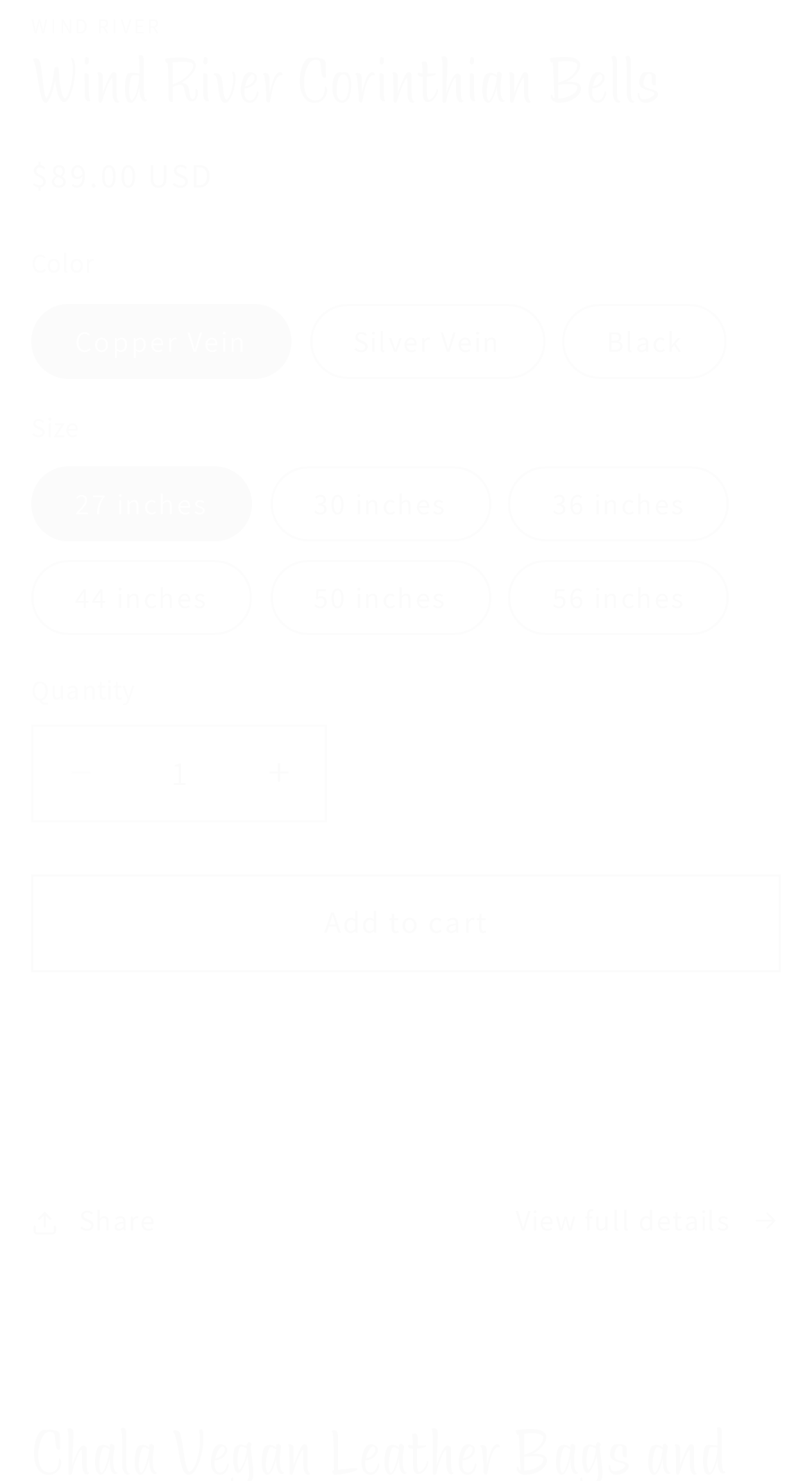What is the default color of Wind River Corinthian Bells? Analyze the screenshot and reply with just one word or a short phrase.

Copper Vein